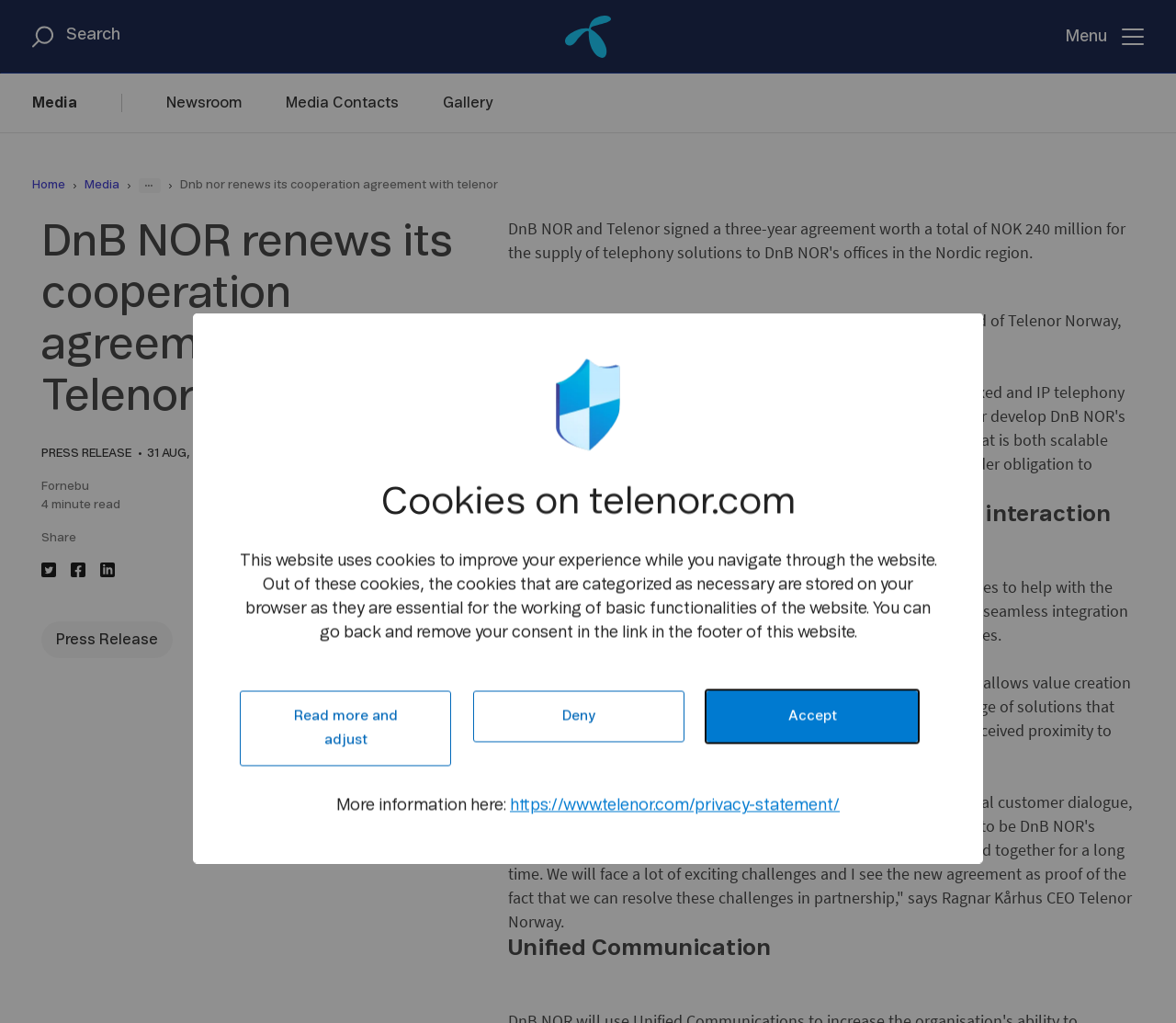What is the purpose of the agreement between DnB NOR and Telenor?
Answer briefly with a single word or phrase based on the image.

Unified Communication